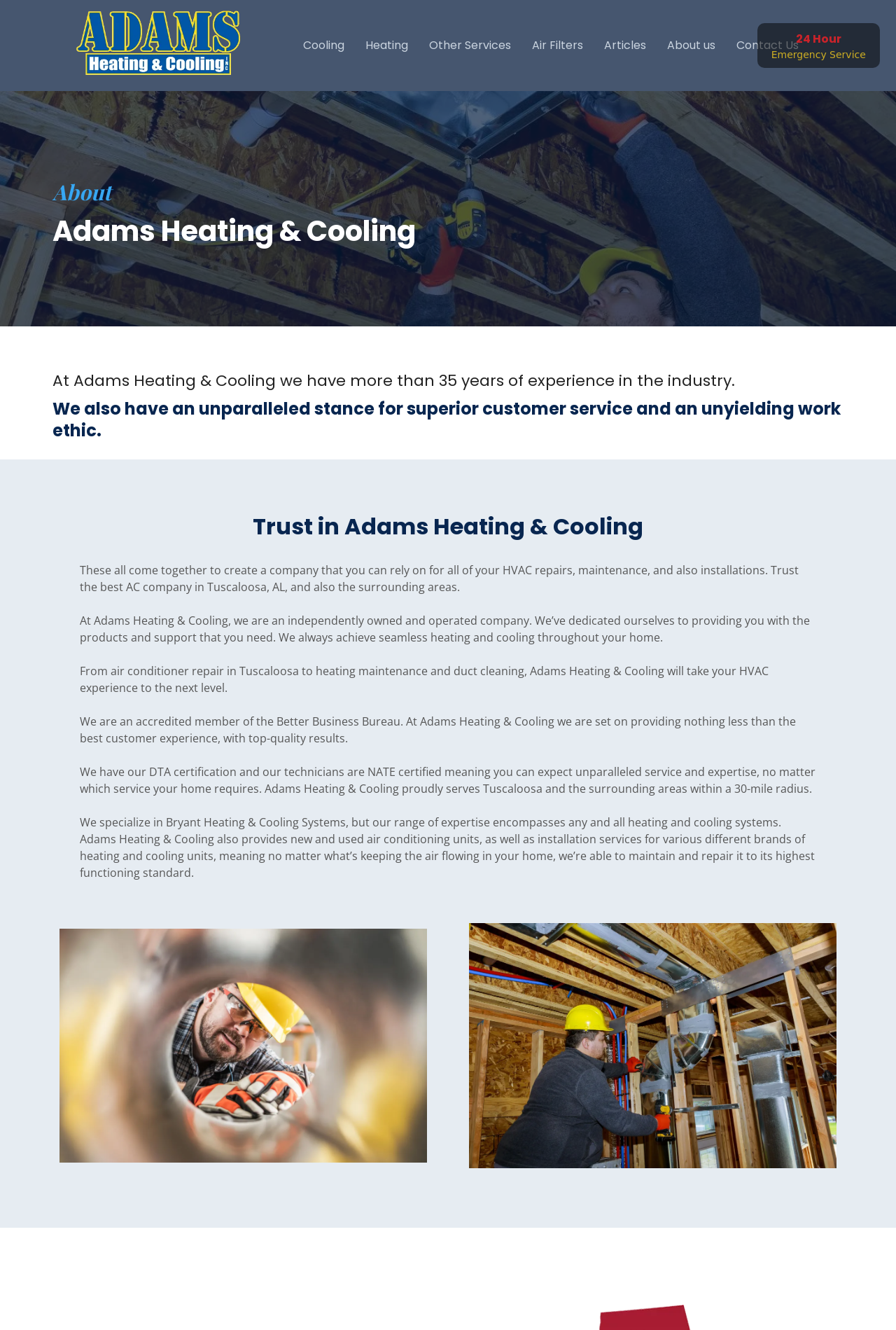What brand of heating and cooling systems does the company specialize in?
Please provide a comprehensive answer based on the details in the screenshot.

I found the brand of heating and cooling systems the company specializes in by reading the static text elements on the webpage, specifically the one at coordinates [0.089, 0.613, 0.91, 0.662] which mentions 'Bryant Heating & Cooling Systems'.